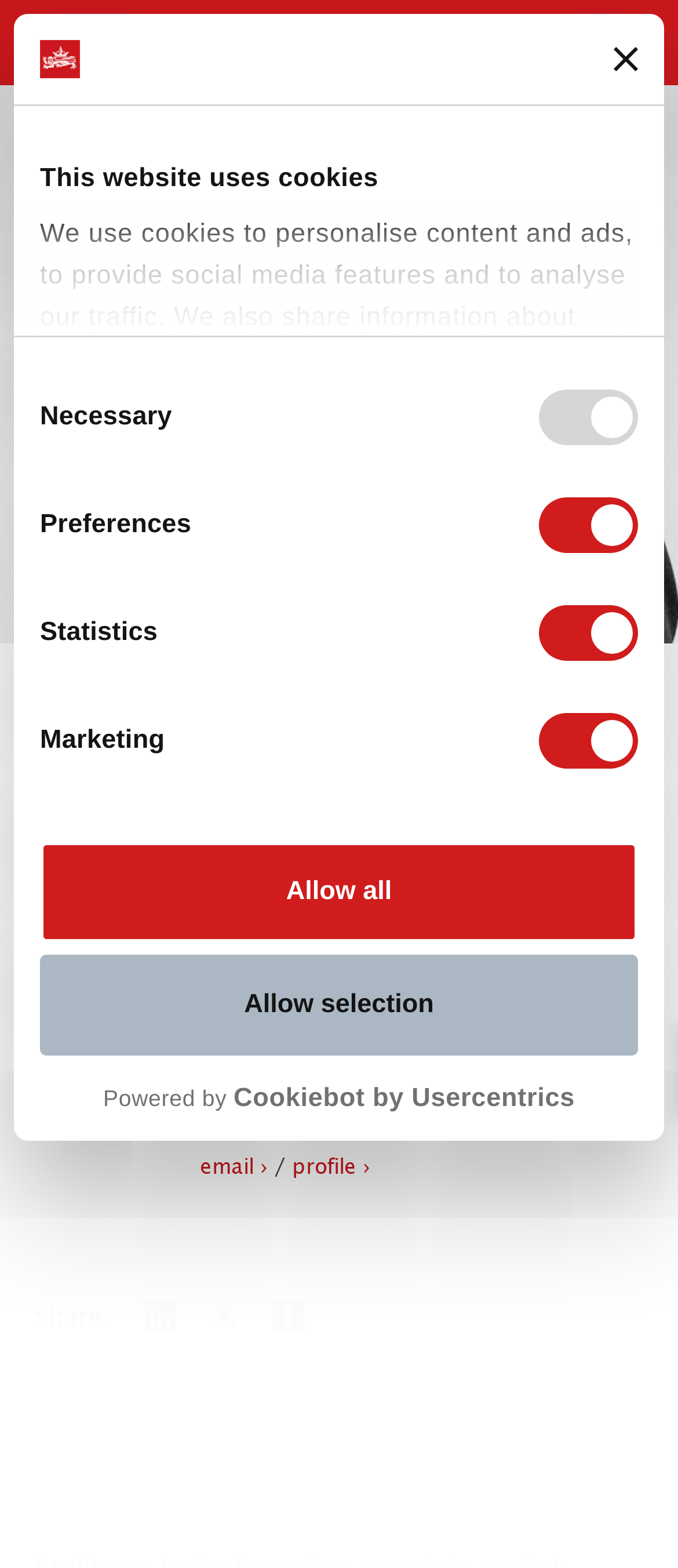Please analyze the image and provide a thorough answer to the question:
What is the name of the organization in the logo?

I found the name of the organization in the logo by looking at the root element, which says 'Jersey Funds Association Chair Delivers Virtual Update | Our Work | Jersey Finance'.